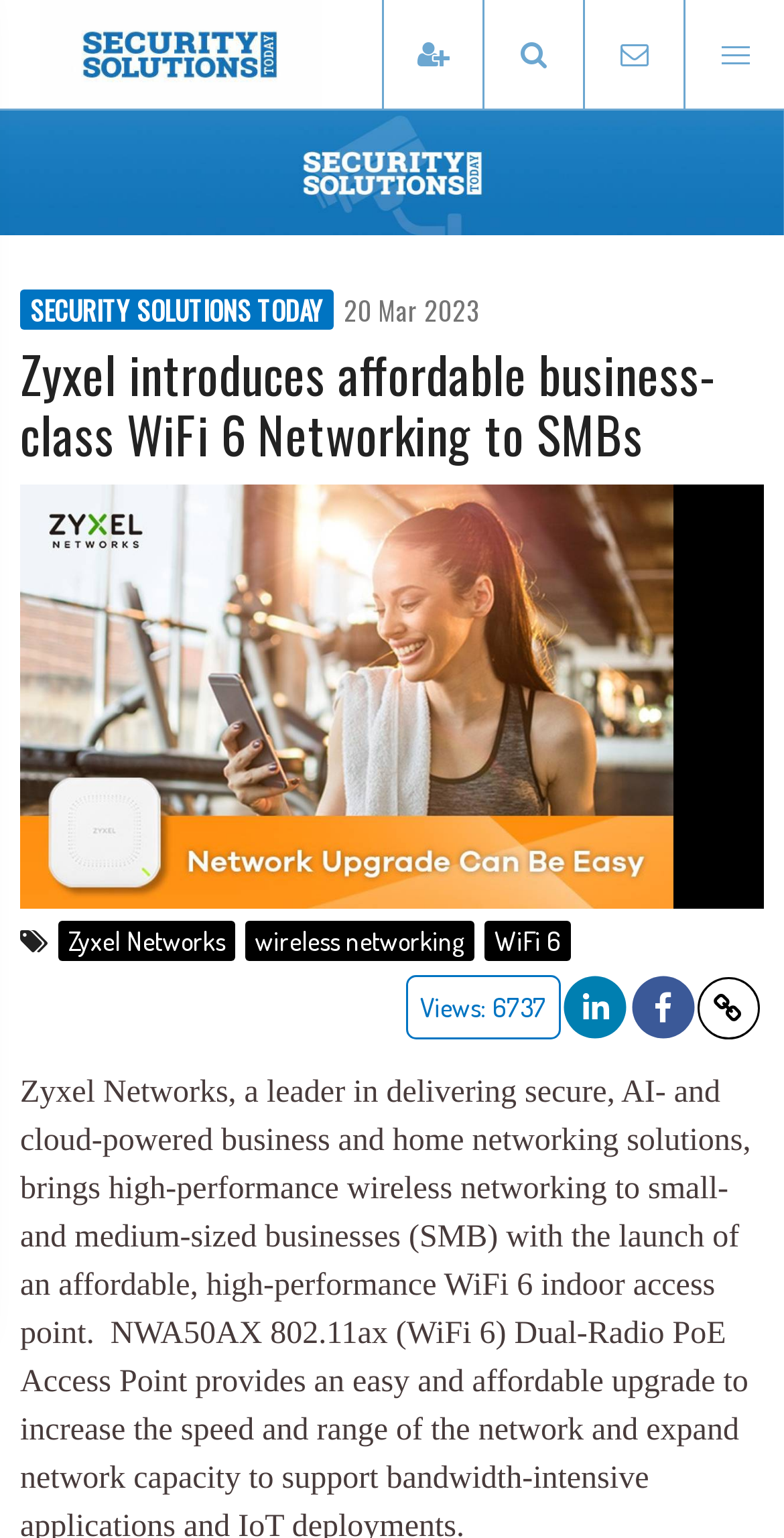What is the topic of the webpage?
Examine the image and give a concise answer in one word or a short phrase.

WiFi 6 Networking